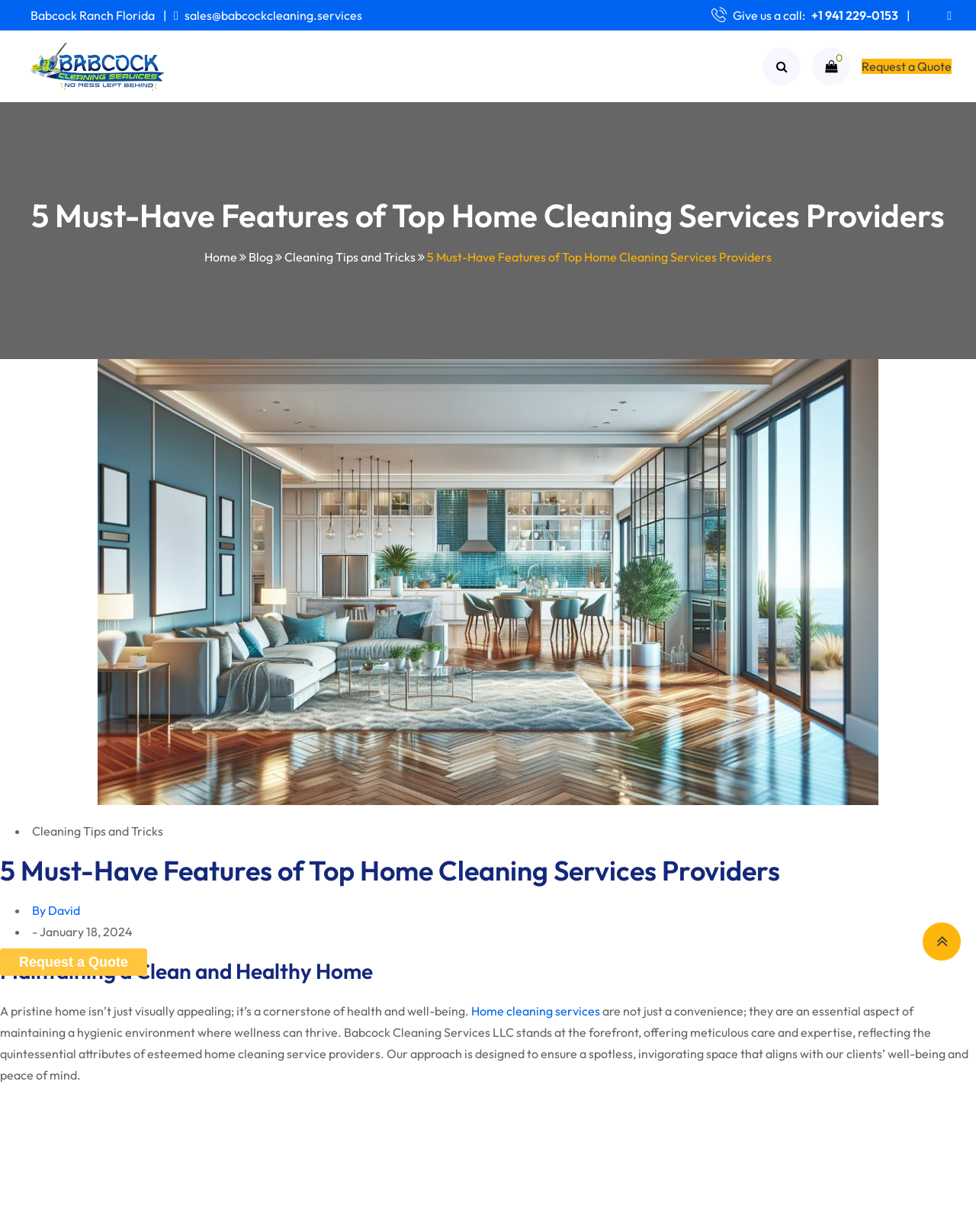Find the bounding box coordinates of the element you need to click on to perform this action: 'Visit the 'Home' page'. The coordinates should be represented by four float values between 0 and 1, in the format [left, top, right, bottom].

[0.236, 0.025, 0.295, 0.083]